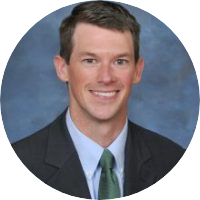What is the occupation of Chris Tanner?
Look at the screenshot and respond with one word or a short phrase.

Director